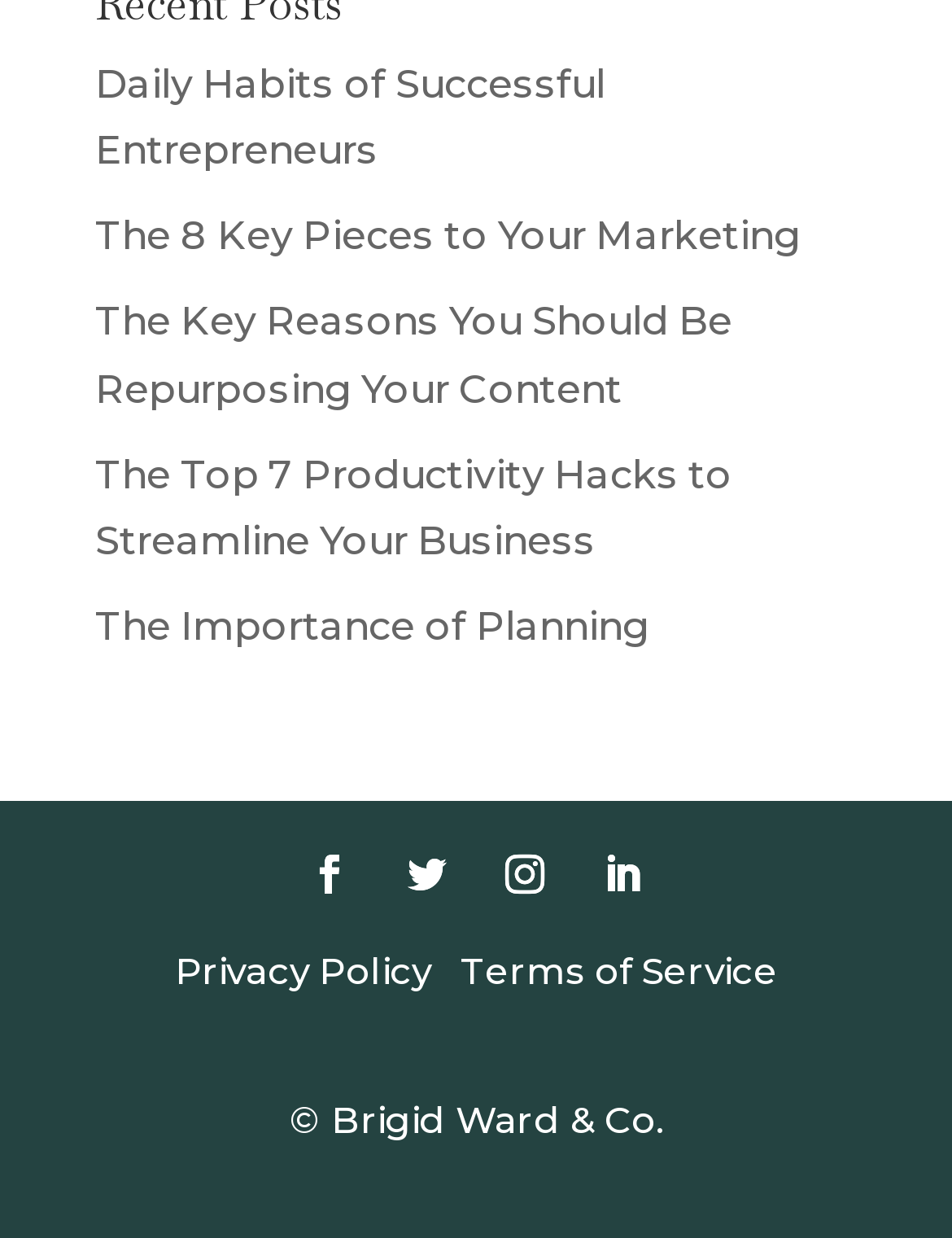How many links are in the main content area?
Please answer using one word or phrase, based on the screenshot.

5